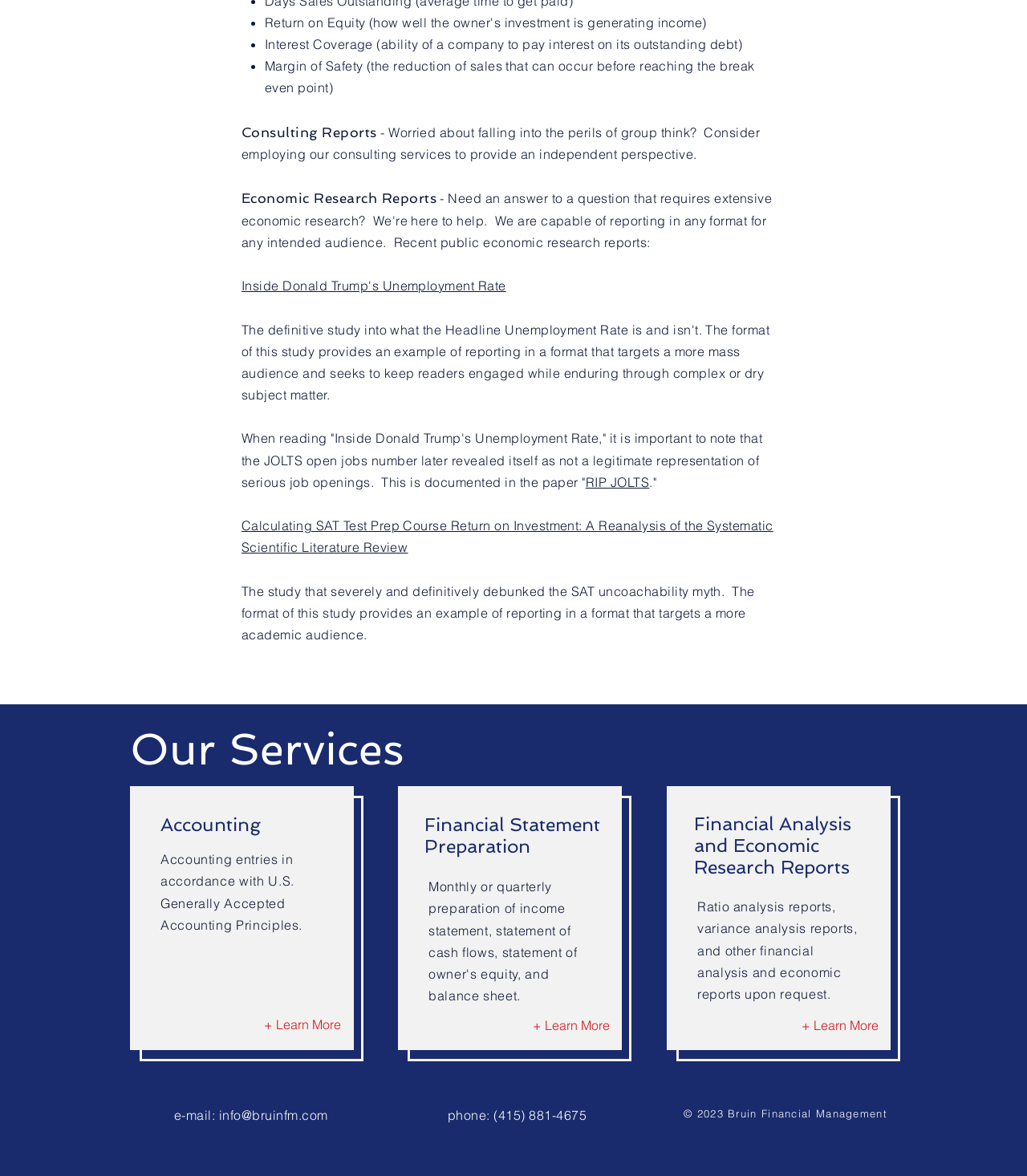What is the phone number of Bruin Financial Management?
Look at the image and answer with only one word or phrase.

(415) 881-4675